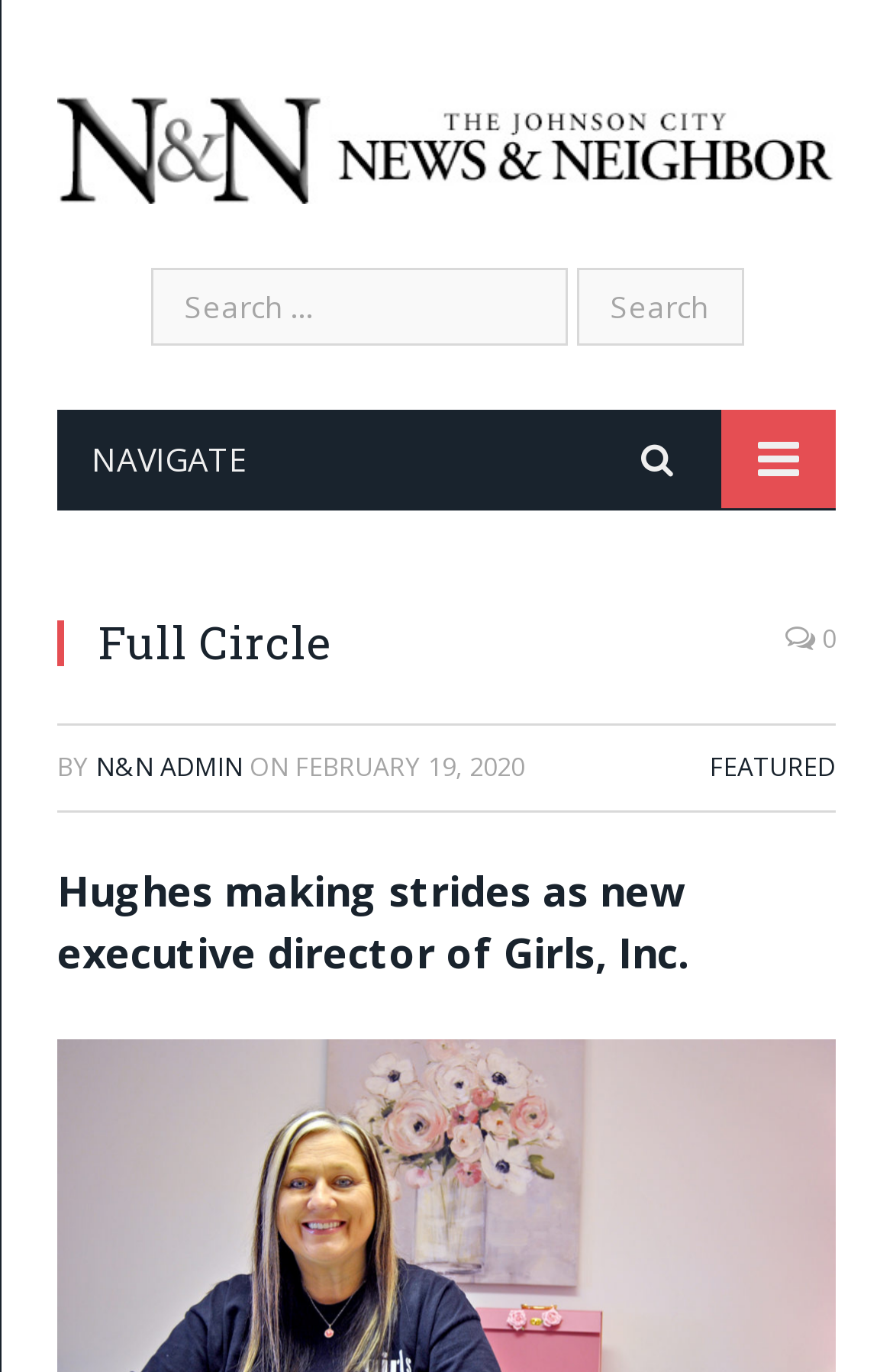Use a single word or phrase to answer the following:
What is the title of the featured article?

Hughes making strides as new executive director of Girls, Inc.